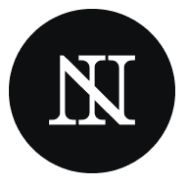Offer an in-depth description of the image.

The image features the logo of "Netdiver Mag," presented in a modern and minimalist design. The logo is circular, with a bold black background that contrasts sharply with the stylized white letters "N" and "L" prominently displayed. This distinctive branding reflects the magazine's focus on design, digital culture, and visual creativity, perfectly encapsulating its editorial ethos. As a central element of the webpage, this logo serves as a visual anchor, inviting viewers to engage with the rich content that "Netdiver Mag" offers, including trends in design and interactive media.